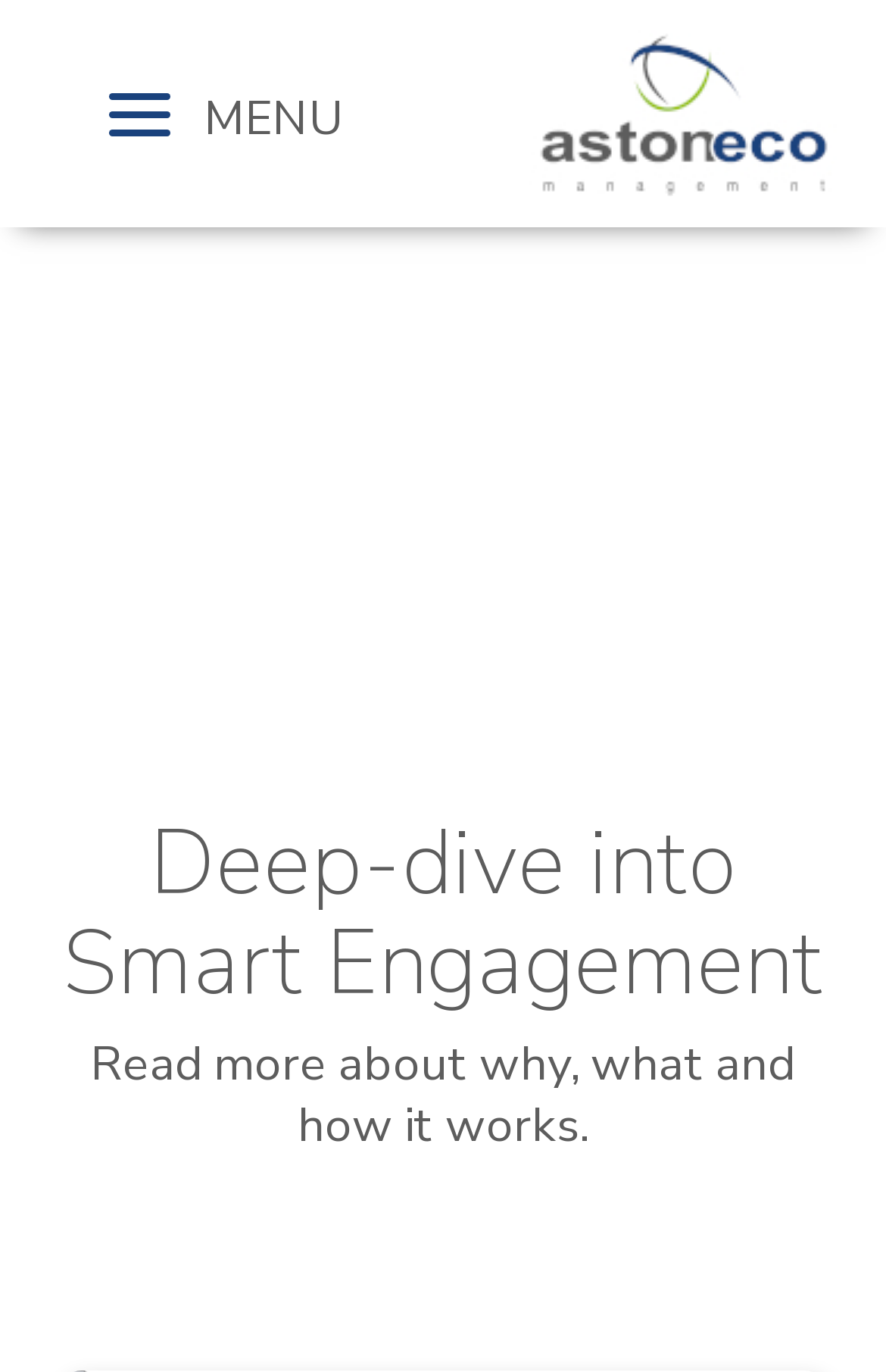Provide a one-word or one-phrase answer to the question:
What is the link below the AstonECO Management image?

AstonECO Management